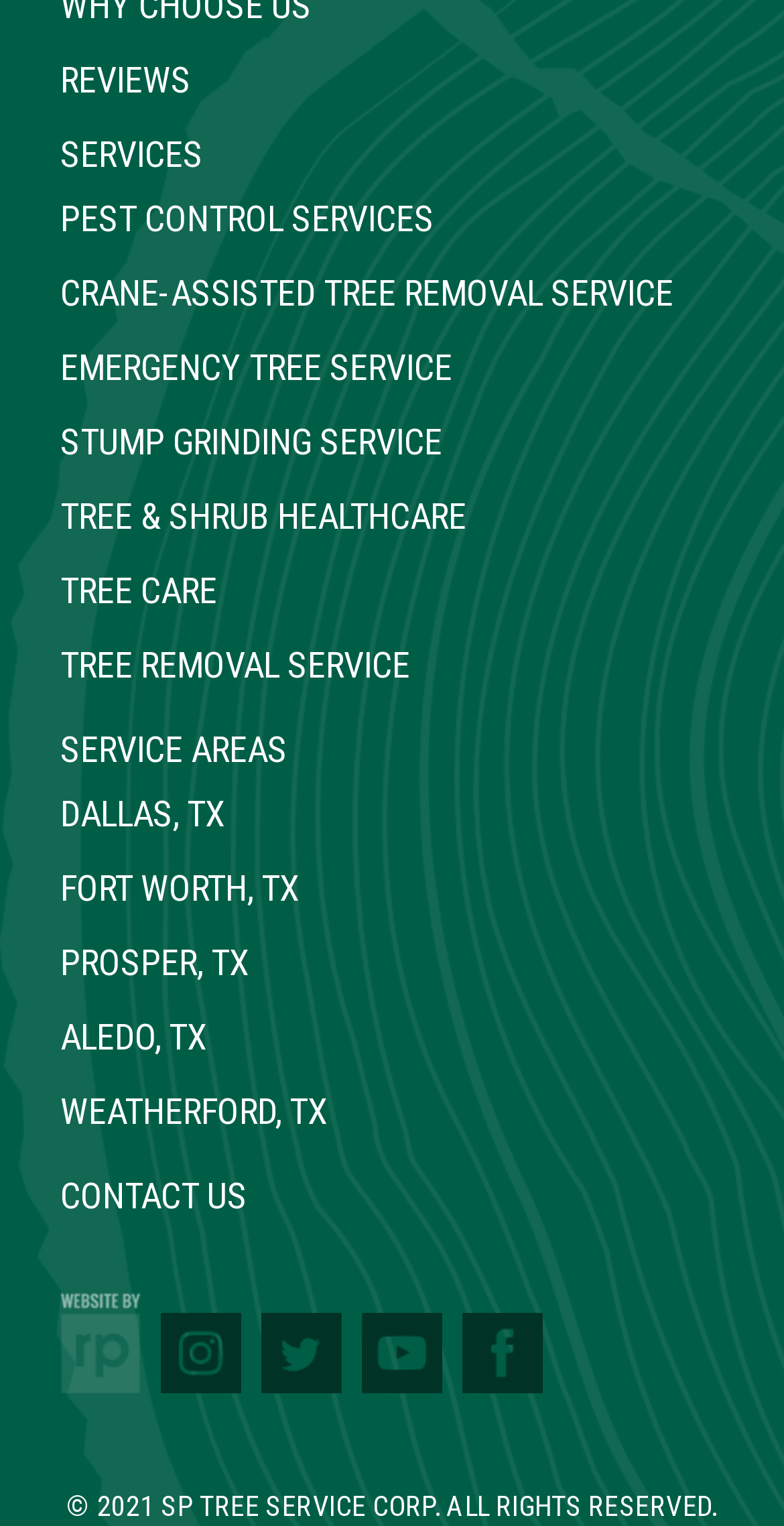Determine the bounding box coordinates for the clickable element to execute this instruction: "Check out DALLAS, TX services". Provide the coordinates as four float numbers between 0 and 1, i.e., [left, top, right, bottom].

[0.077, 0.515, 0.923, 0.551]